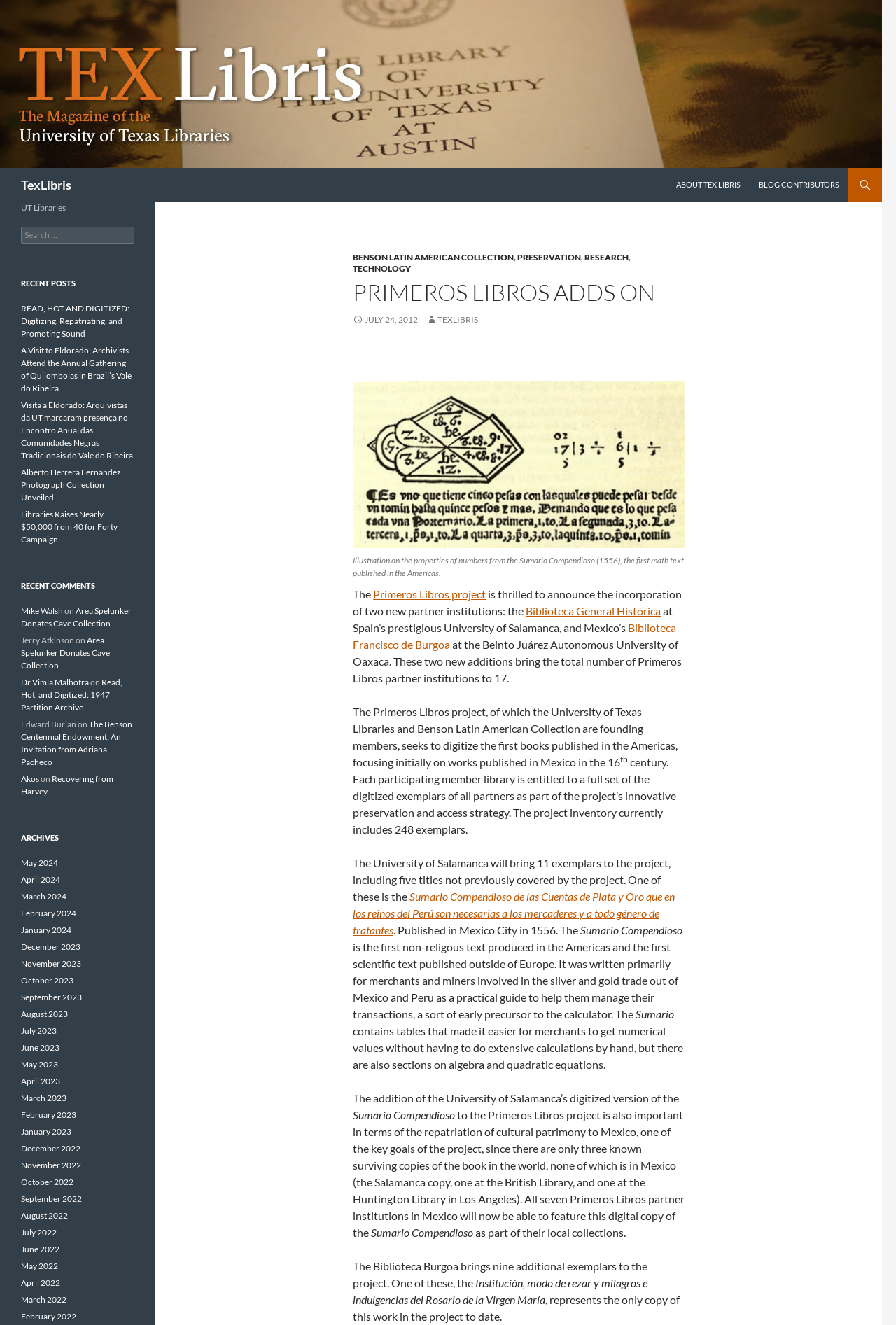Summarize the webpage comprehensively, mentioning all visible components.

The webpage is about Primeros Libros Adds On, a project related to TexLibris. At the top, there is a logo of TexLibris, accompanied by a link to the website. Below the logo, there is a heading that reads "TexLibris" and a link to the same website.

On the top-right corner, there are several links, including "Search", "SKIP TO CONTENT", "ABOUT TEX LIBRIS", and "BLOG CONTRIBUTORS". The "BLOG CONTRIBUTORS" link expands to reveal a list of links, including "BENSON LATIN AMERICAN COLLECTION", "PRESERVATION", "RESEARCH", and "TECHNOLOGY".

The main content of the webpage is divided into several sections. The first section is a heading that reads "PRIMEROS LIBROS ADDS ON", followed by a link to a blog post dated July 24, 2012. Below this, there is a figure with a caption that describes an illustration from the Sumario Compendioso, a math text published in the Americas in 1556.

The next section is a block of text that announces the incorporation of two new partner institutions, the Biblioteca General Histórica at Spain's University of Salamanca and the Biblioteca Francisco de Burgoa at Mexico's Beinto Juárez Autonomous University of Oaxaca. The text also describes the Primeros Libros project, which aims to digitize the first books published in the Americas.

The webpage also features a section that highlights the addition of the University of Salamanca's digitized version of the Sumario Compendioso to the project. This is followed by a section that describes the Biblioteca Burgoa's contribution of nine additional exemplars to the project.

On the right-hand side of the webpage, there are several sections, including "UT Libraries", "RECENT POSTS", "RECENT COMMENTS", and "ARCHIVES". The "UT Libraries" section features a search box and a heading that reads "RECENT POSTS", which links to several blog posts. The "RECENT COMMENTS" section lists comments from various users, along with links to the corresponding blog posts. The "ARCHIVES" section provides links to blog posts from different months and years.